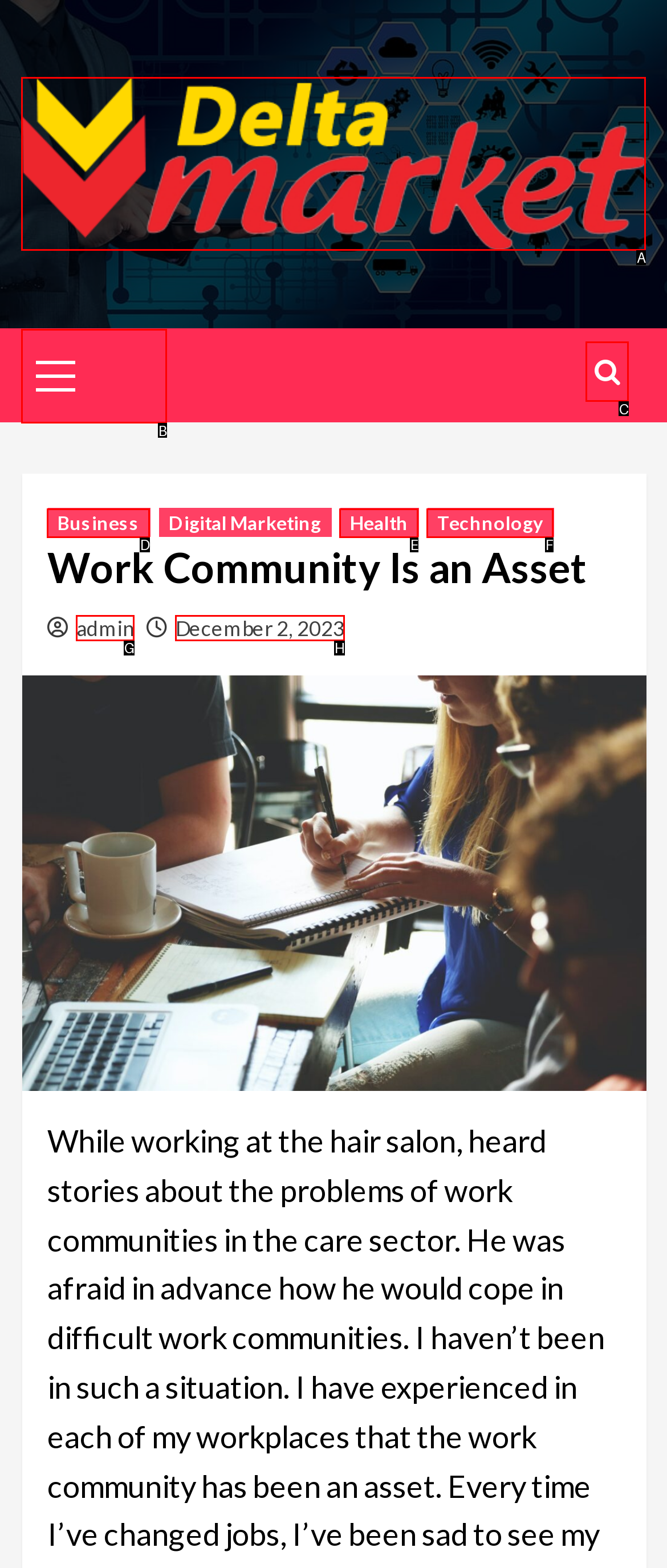Tell me which letter corresponds to the UI element that will allow you to open primary menu. Answer with the letter directly.

B